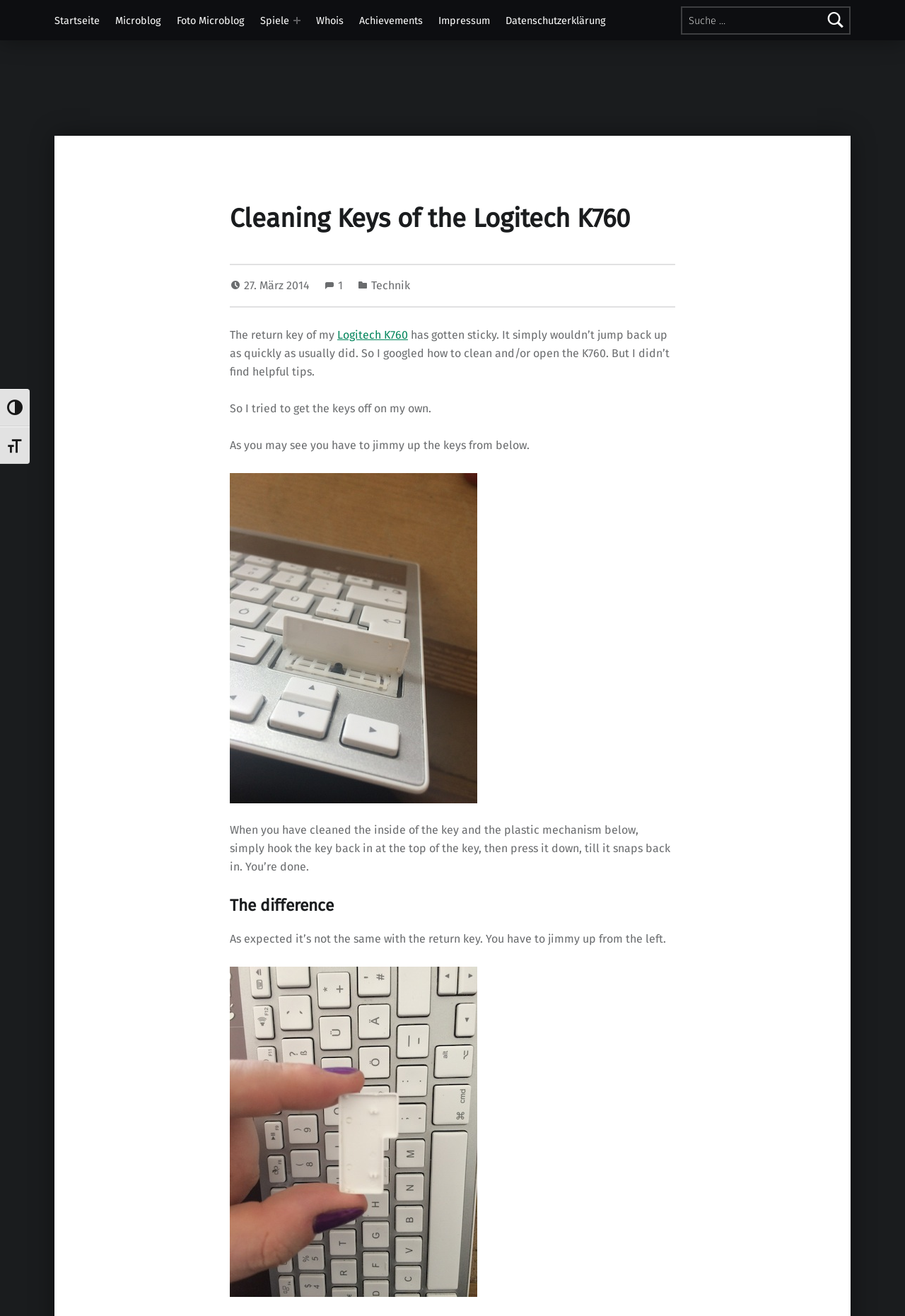Provide the bounding box coordinates of the section that needs to be clicked to accomplish the following instruction: "Search for something."

[0.753, 0.005, 0.94, 0.026]